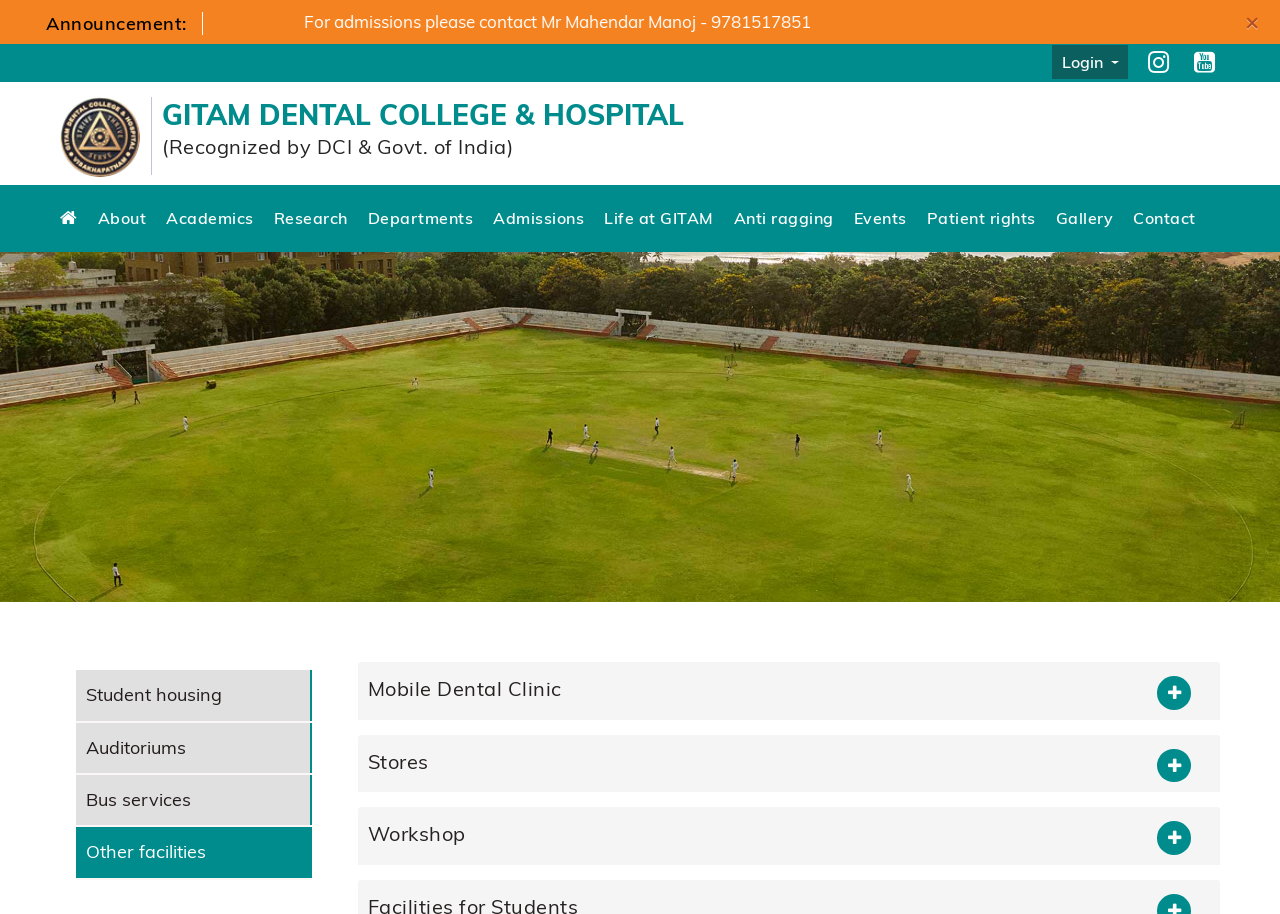Could you please study the image and provide a detailed answer to the question:
What are the different sections available on the webpage?

The different sections available on the webpage can be found in the link elements located at the top of the webpage. These sections include Home, About, Academics, Research, Departments, Life at GITAM, Anti ragging, Events, Patient rights, Gallery, and Contact.